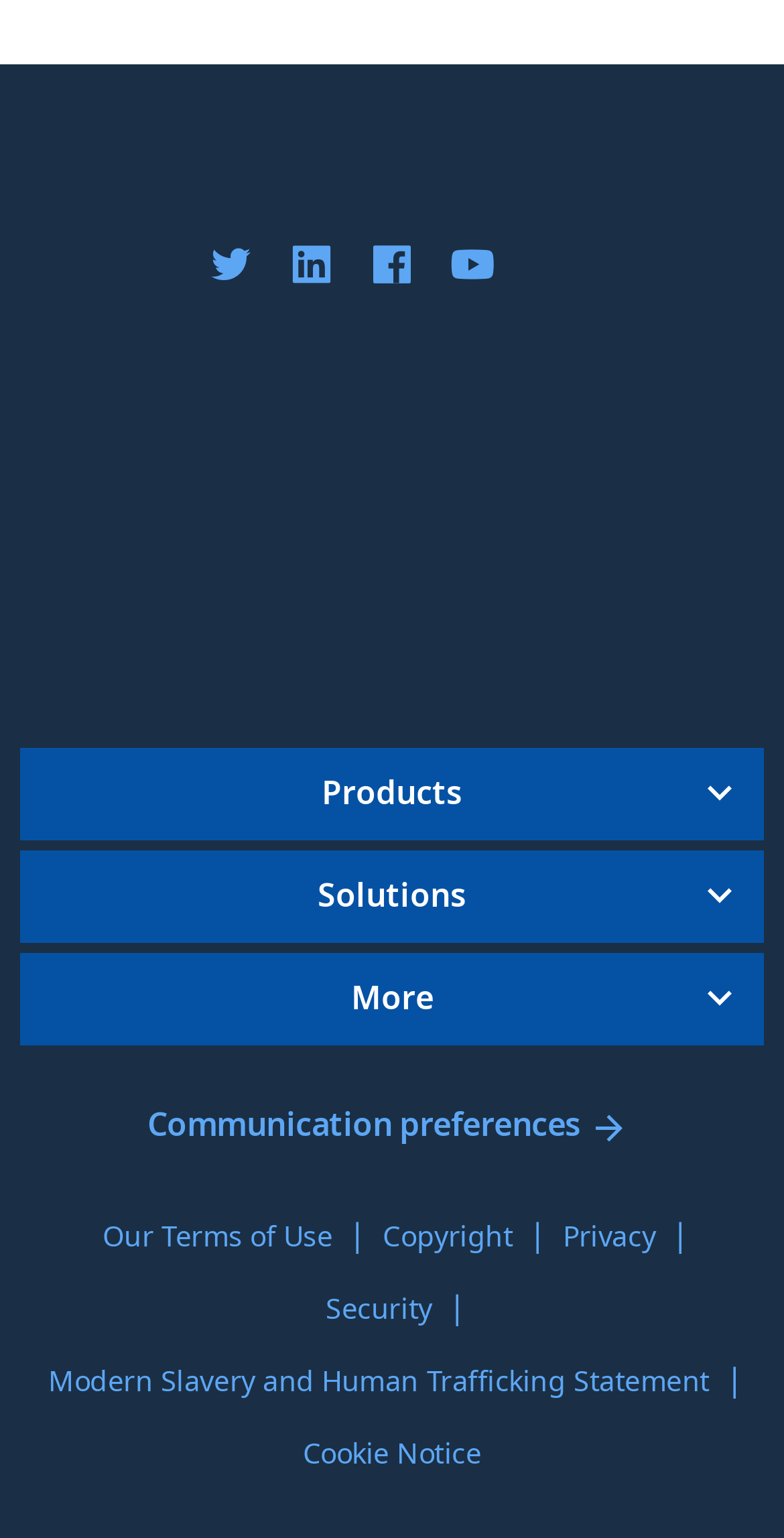What is the purpose of the 'Sign up' button?
Look at the image and answer the question with a single word or phrase.

Tridion Newsletter